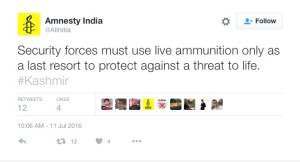What is the hashtag used in the tweet?
Carefully analyze the image and provide a detailed answer to the question.

The tweet is tagged with #Kashmir, which draws attention to the ongoing human rights discussions in the region.